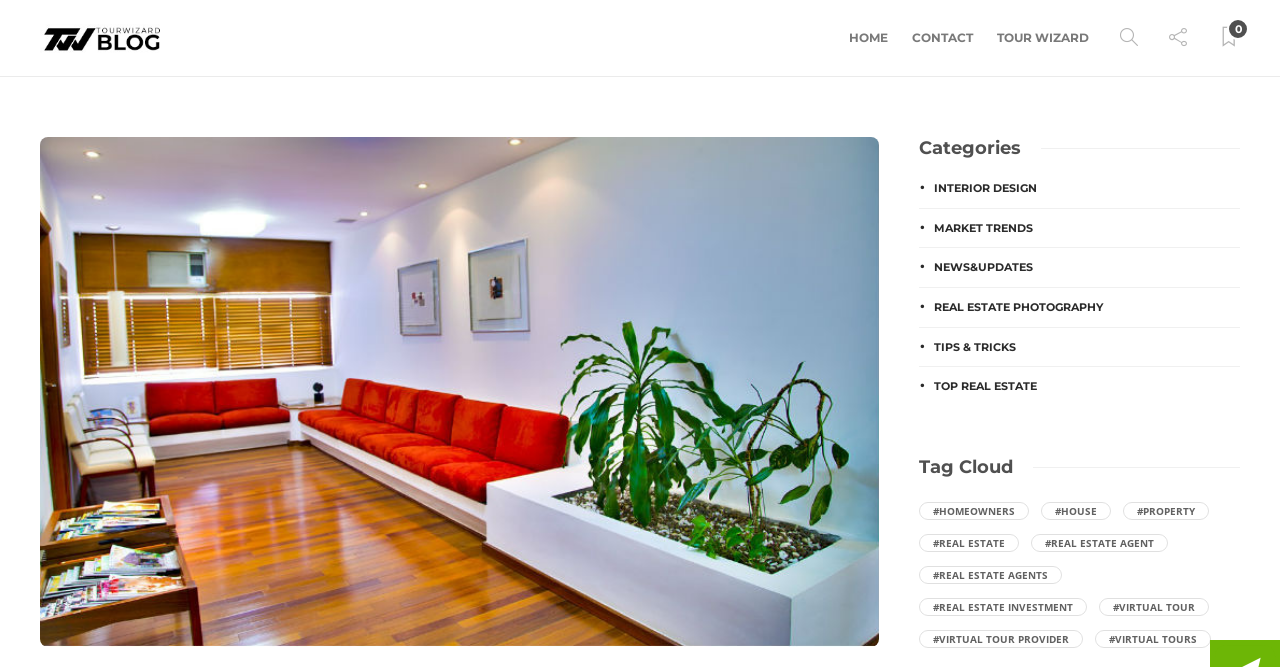Locate the bounding box coordinates of the item that should be clicked to fulfill the instruction: "Click on the Tour Wizard logo".

[0.031, 0.035, 0.131, 0.08]